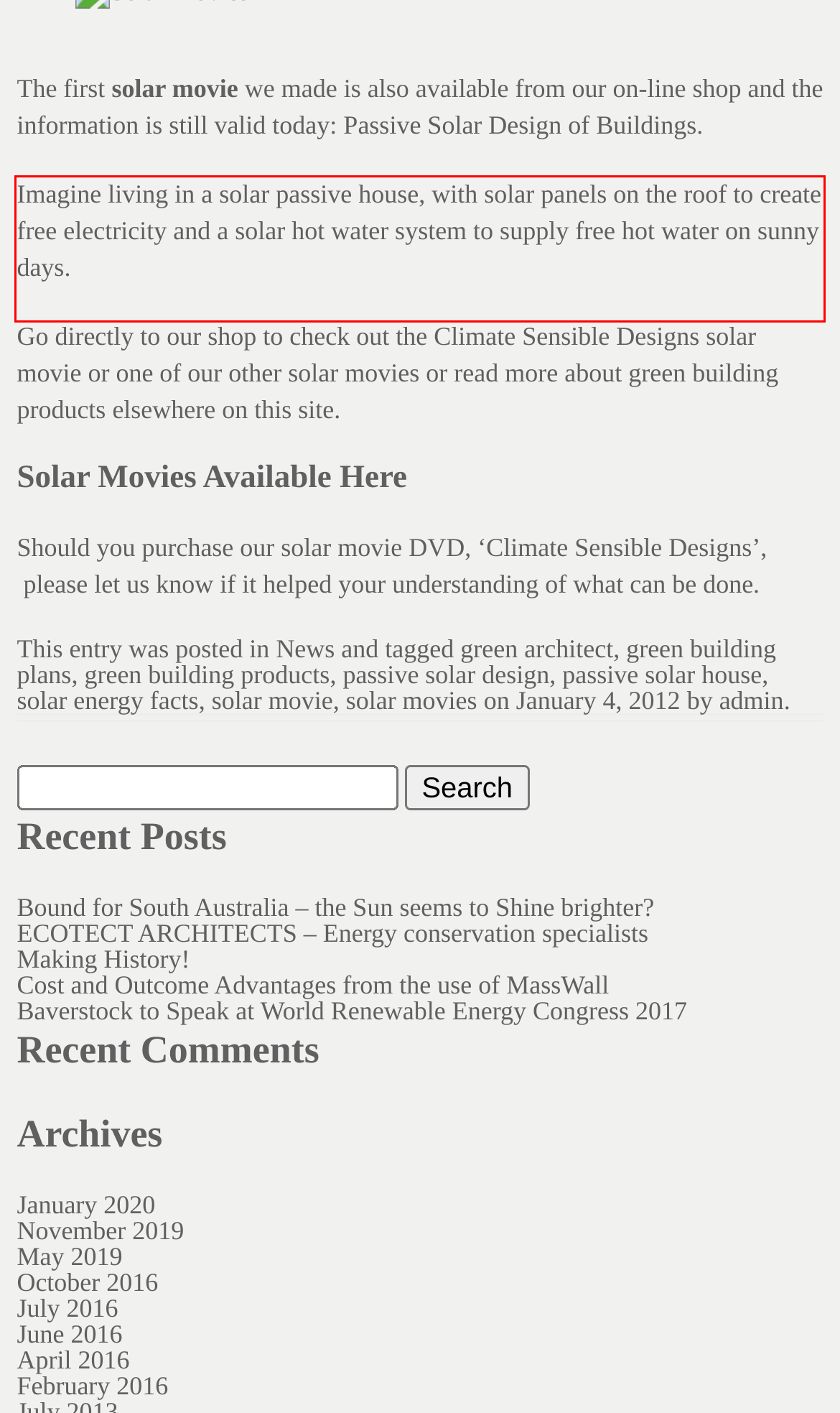Identify and extract the text within the red rectangle in the screenshot of the webpage.

Imagine living in a solar passive house, with solar panels on the roof to create free electricity and a solar hot water system to supply free hot water on sunny days.